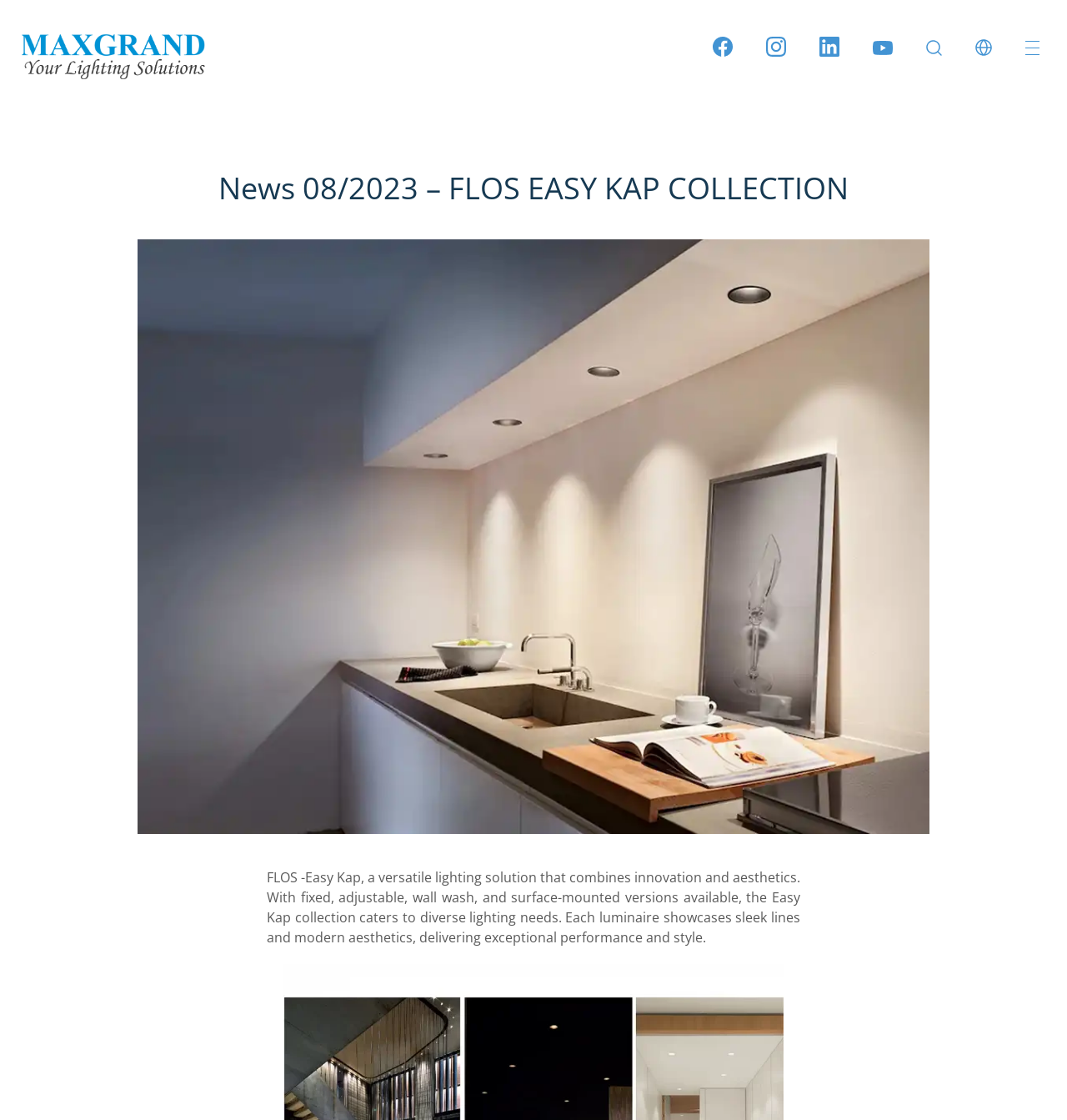How many versions of the Easy Kap collection are available?
Based on the visual information, provide a detailed and comprehensive answer.

According to the text description, the Easy Kap collection has fixed, adjustable, wall wash, and surface-mounted versions available, which implies that there are four versions in total.